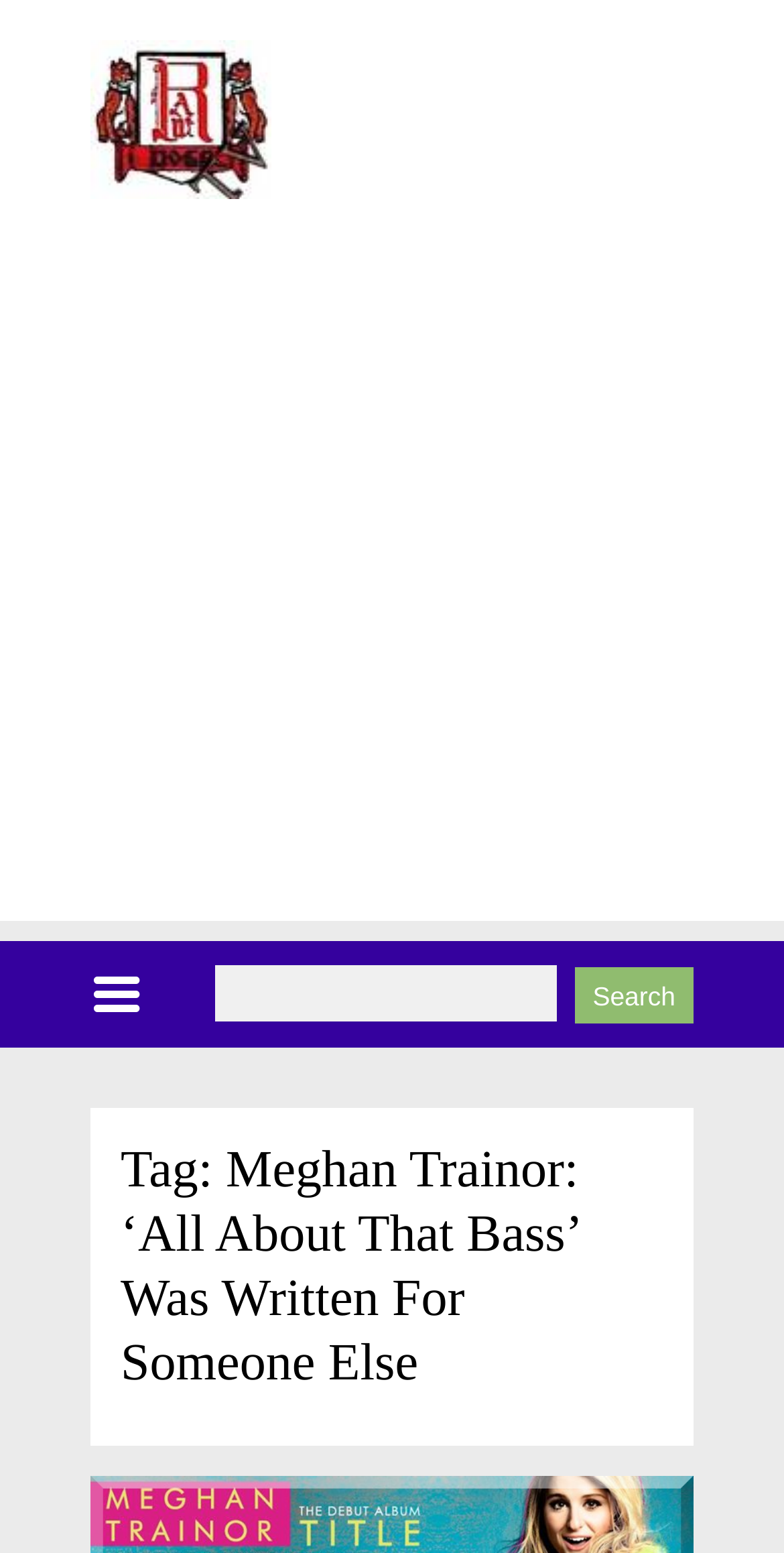Offer a comprehensive description of the webpage’s content and structure.

The webpage appears to be an article or blog post about Meghan Trainor, specifically discussing how her song "All About That Bass" was written for someone else. 

At the top of the page, there is a link to the website RAWDOGGTV, accompanied by an image with a similar description. This link is positioned near the top left corner of the page.

Below the link, there is a large advertisement that spans the entire width of the page. 

On the right side of the page, there is a search bar with a label "Search for:" and a search button next to it. The search bar is positioned roughly in the middle of the page.

Further down, there is a heading that repeats the title of the article, "Tag: Meghan Trainor: ‘All About That Bass’ Was Written For Someone Else". This heading is positioned near the bottom of the page, slightly to the right of center.